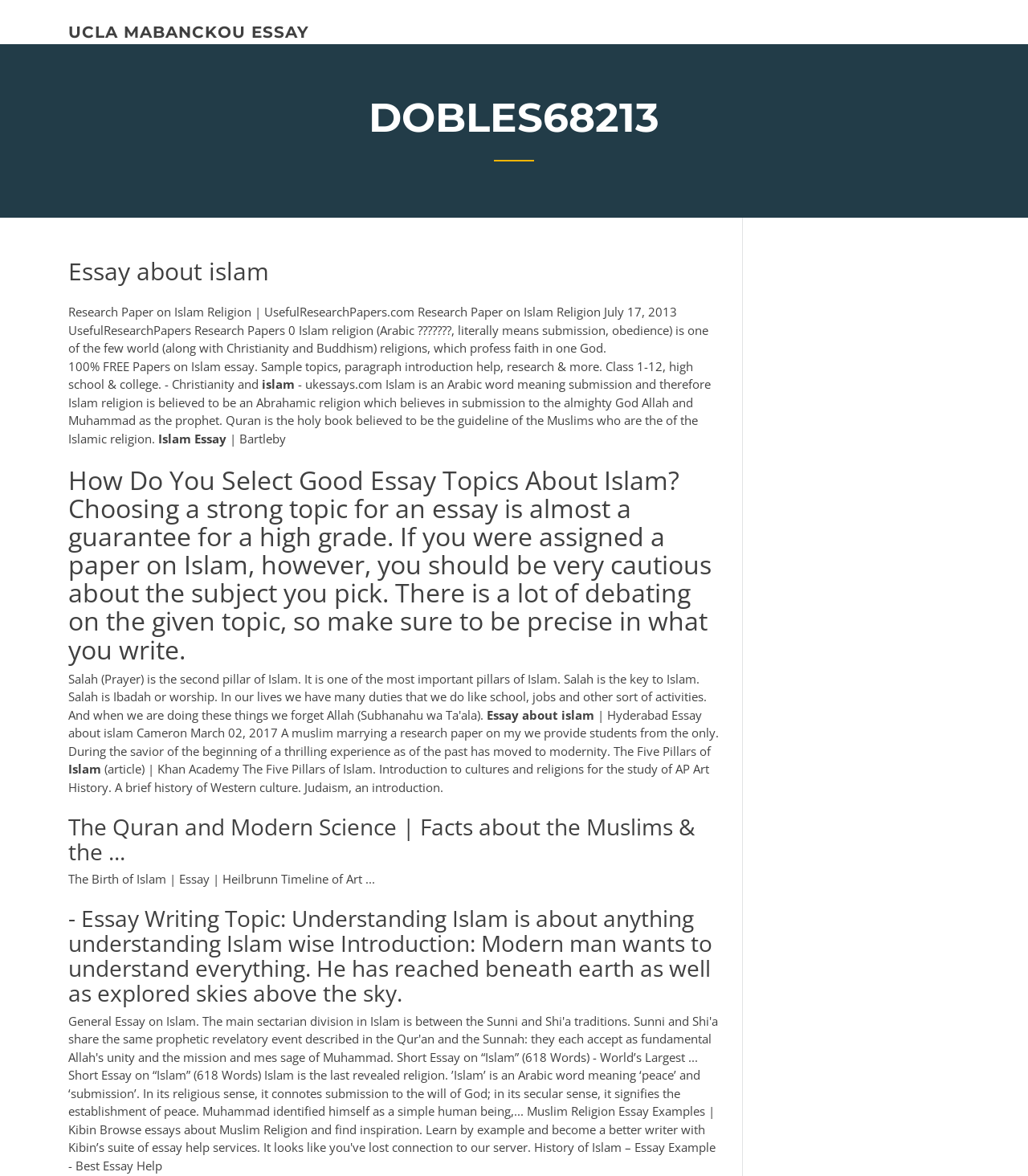Offer a detailed explanation of the webpage layout and contents.

The webpage appears to be a collection of essays and research papers about Islam. At the top, there is a link to "UCLA MABANCKOU ESSAY" and a heading titled "DOBLES68213". Below the heading, there are several sections of text, including a research paper on Islam religion, a sample essay on Islam, and a paragraph about the Abrahamic religion.

To the right of the research paper, there is a heading "Essay" followed by a link to Bartleby. Below this, there is a section of text discussing how to select good essay topics about Islam, followed by several paragraphs of text about Islam, including a mention of the Five Pillars of Islam.

Further down the page, there are headings titled "The Quran and Modern Science" and "The Birth of Islam", which appear to be introductions to essays or research papers on these topics. Finally, there is a heading titled "Understanding Islam", which appears to be an introduction to an essay on the topic.

Throughout the page, there are several instances of the word "Islam" and related keywords, suggesting that the webpage is a collection of resources and information on the topic of Islam.